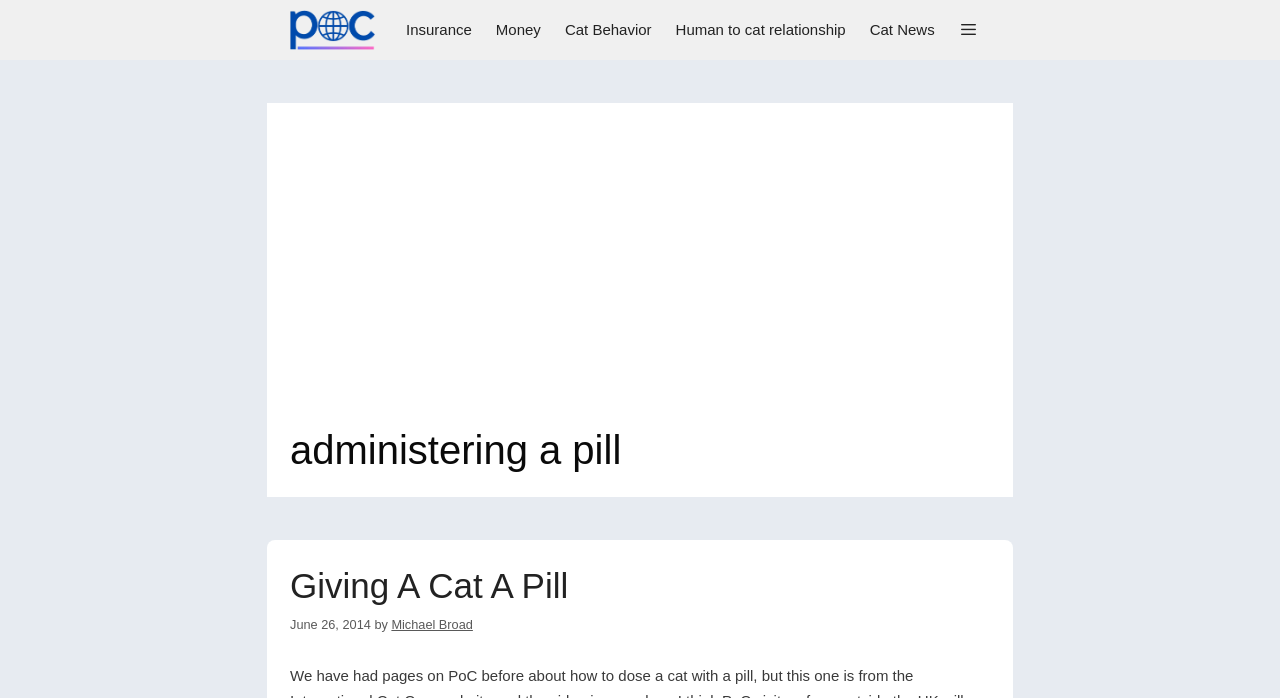Please answer the following question using a single word or phrase: 
What is the date of the article 'Giving A Cat A Pill'?

June 26, 2014